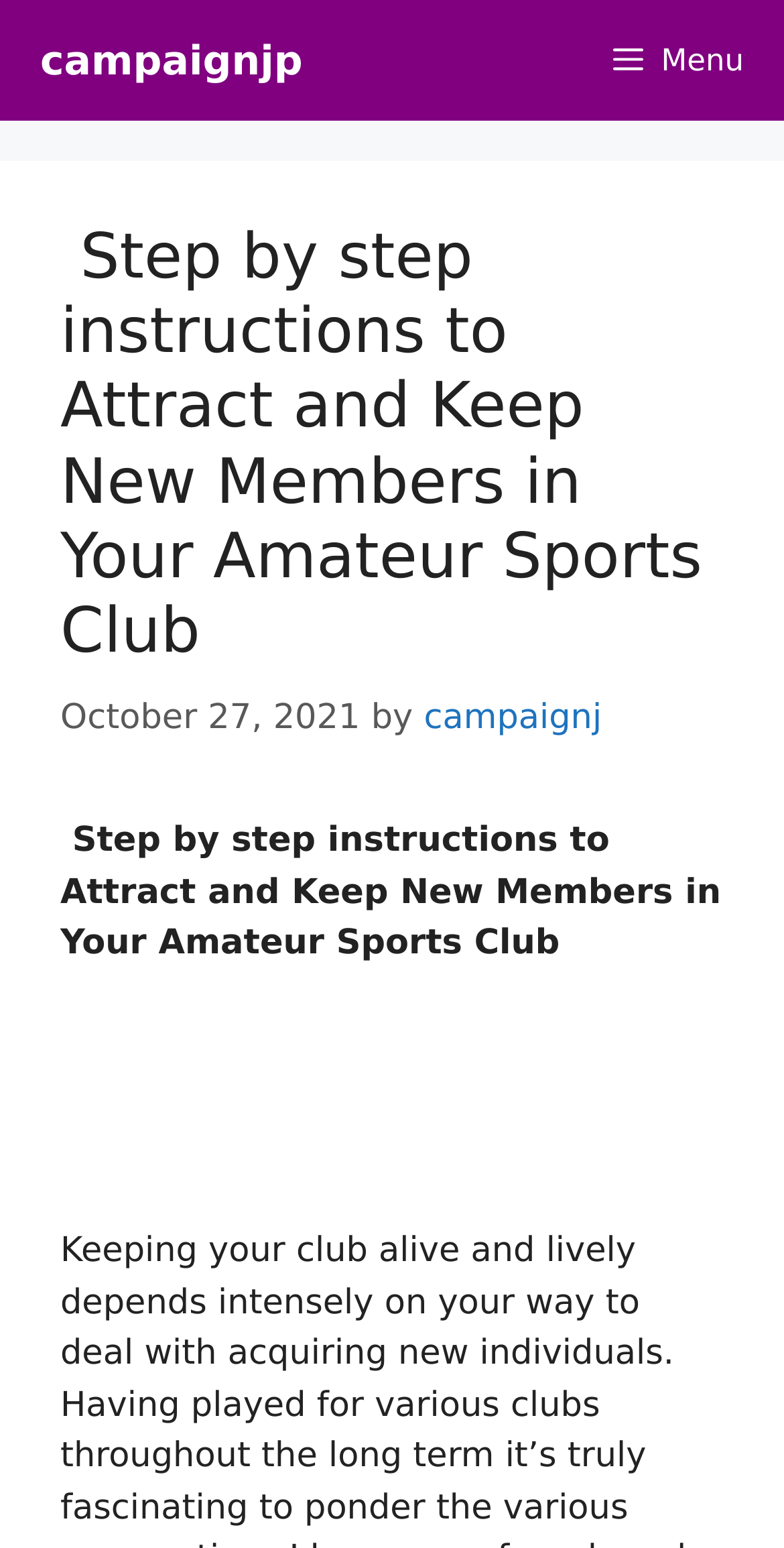Using the provided element description: "campaignj", identify the bounding box coordinates. The coordinates should be four floats between 0 and 1 in the order [left, top, right, bottom].

[0.541, 0.45, 0.768, 0.476]